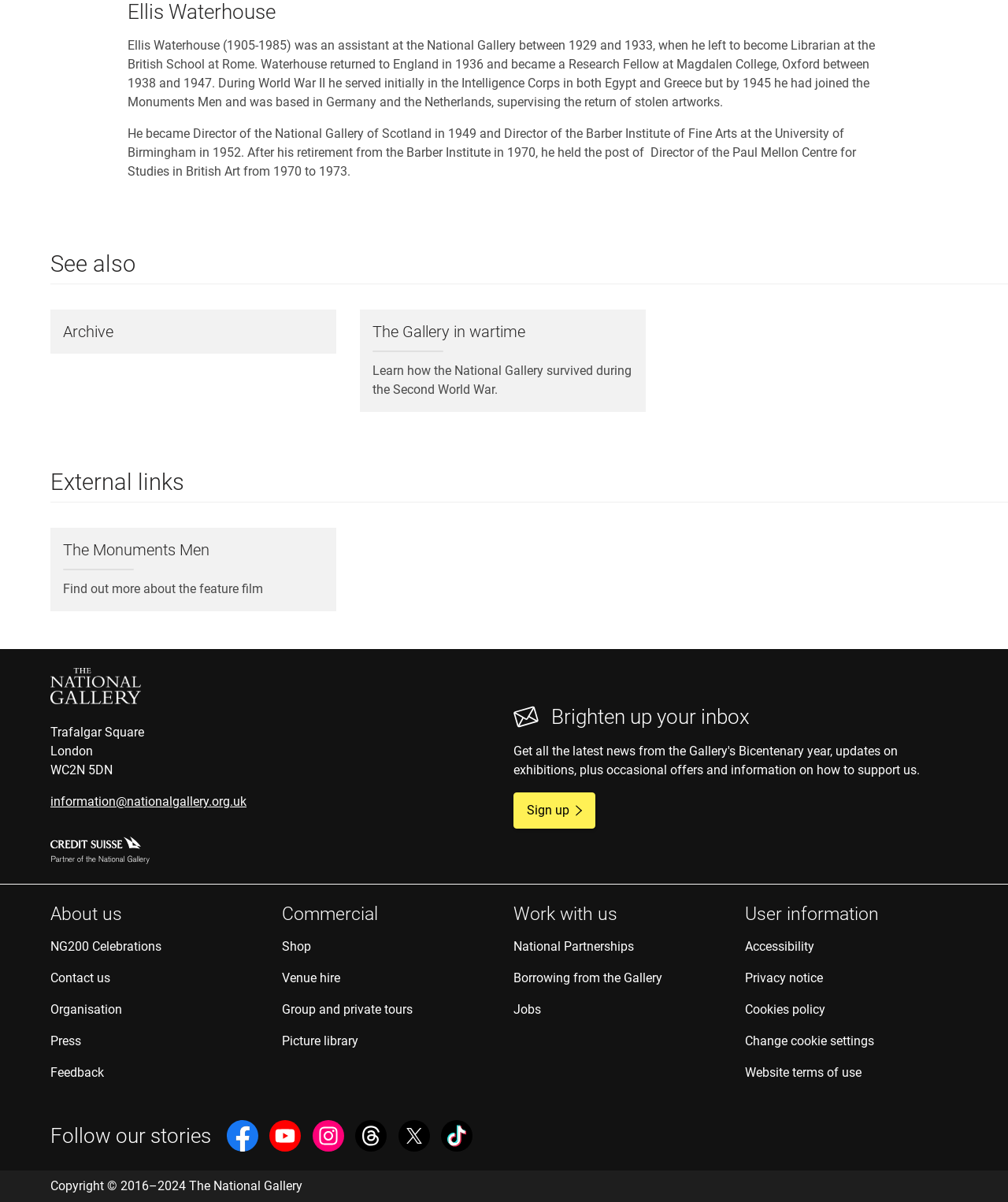Locate the bounding box of the UI element based on this description: "Borrowing from the Gallery". Provide four float numbers between 0 and 1 as [left, top, right, bottom].

[0.509, 0.807, 0.657, 0.82]